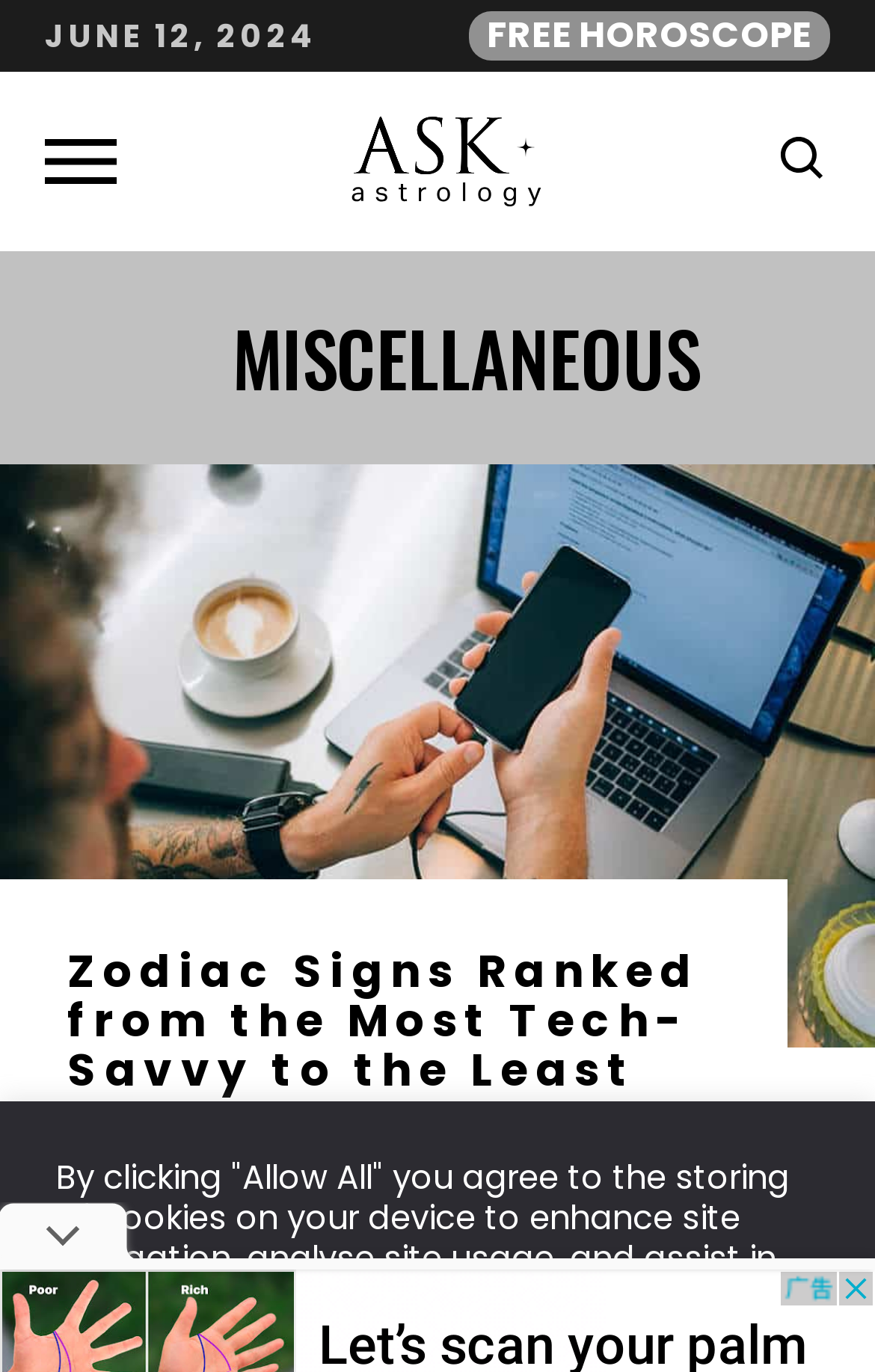Generate an in-depth caption that captures all aspects of the webpage.

The webpage is about ranking zodiac signs from the most tech-savvy to the least. At the top, there are two links, one showing the date "JUNE 12, 2024" and the other labeled "FREE HOROSCOPE". Next to these links, there is a figure containing a link to "Ask Astrology" with an accompanying image. 

On the right side of the page, there is a button with an image inside. Below the button, there is a heading titled "MISCELLANEOUS". 

The main content of the page is an image with the title "Zodiac Signs Ranked from the Most Tech-Savvy to the Least", which takes up most of the page's width. Above this image, there is a heading with the same title. 

At the bottom of the page, there is a date "APRIL 18, 2021" followed by a paragraph of text explaining the use of cookies on the site. Next to this text, there is a link to "Cookie Notice" with a small image above it.